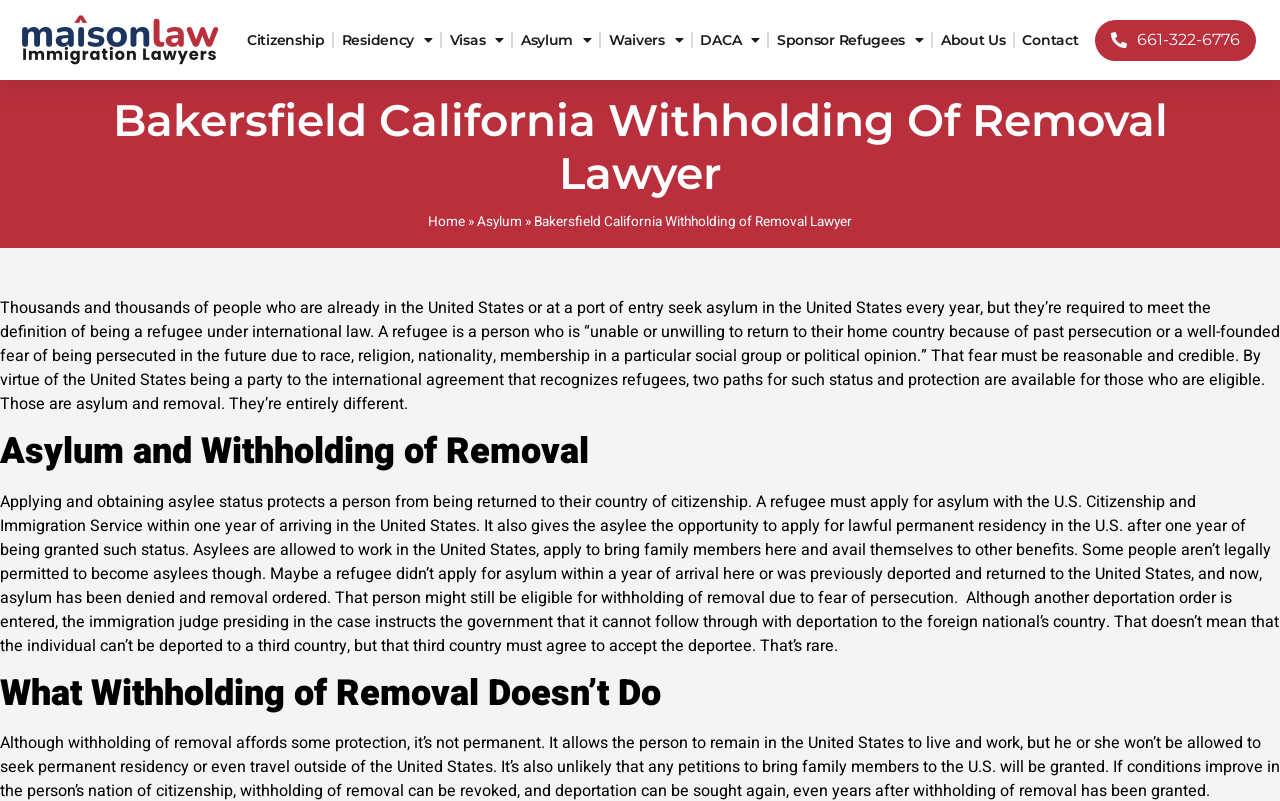How long does a refugee have to apply for asylum?
Please answer the question with a detailed response using the information from the screenshot.

I read the text under the heading 'Asylum and Withholding of Removal' and found that a refugee must apply for asylum with the U.S. Citizenship and Immigration Service within one year of arriving in the United States.